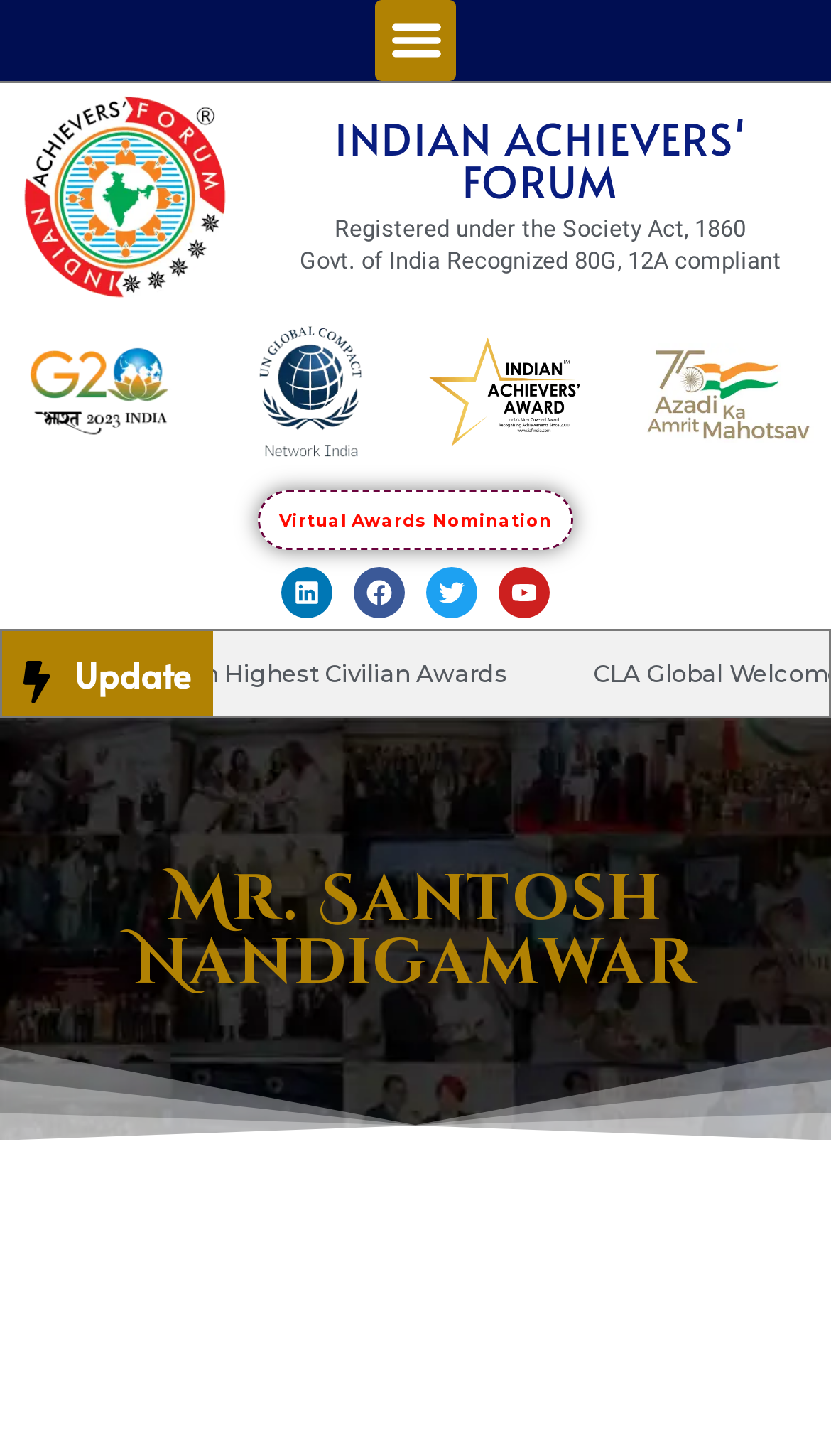Locate the bounding box coordinates of the region to be clicked to comply with the following instruction: "Nominate for Virtual Awards". The coordinates must be four float numbers between 0 and 1, in the form [left, top, right, bottom].

[0.31, 0.337, 0.69, 0.378]